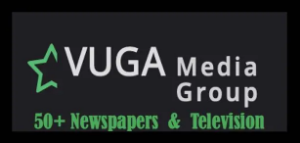Detail every aspect of the image in your description.

The image features the logo of VUGA Media Group, which prominently showcases the company name in bold typography. The word "VUGA" stands out in green, while "Media Group" is presented in a contrasting light gray, emphasizing the brand's identity. Below the main logo, the tagline "50+ Newspapers & Television" suggests the expansive reach of VUGA Media Group, highlighting its significant presence in both print and broadcast media. The overall design exudes professionalism and establishes VUGA Media Group as a key player in the media landscape, aligning with its mission to connect audiences through various platforms.